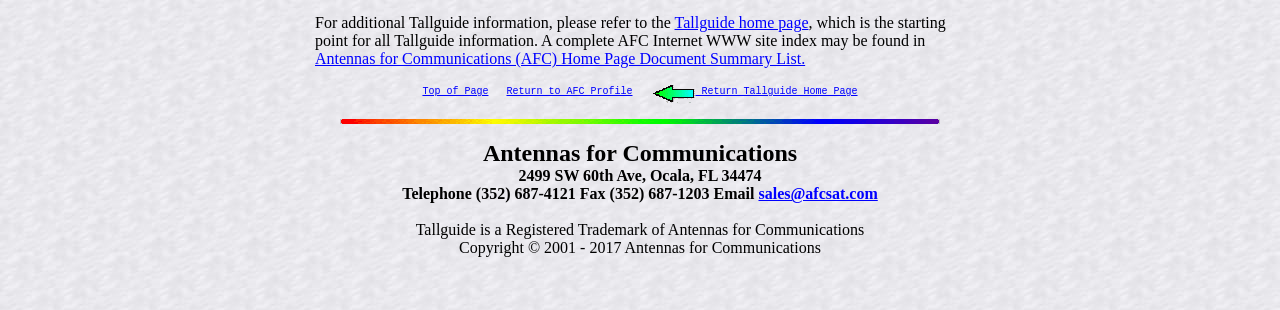Using the description "Tallguide home page", locate and provide the bounding box of the UI element.

[0.527, 0.046, 0.632, 0.101]